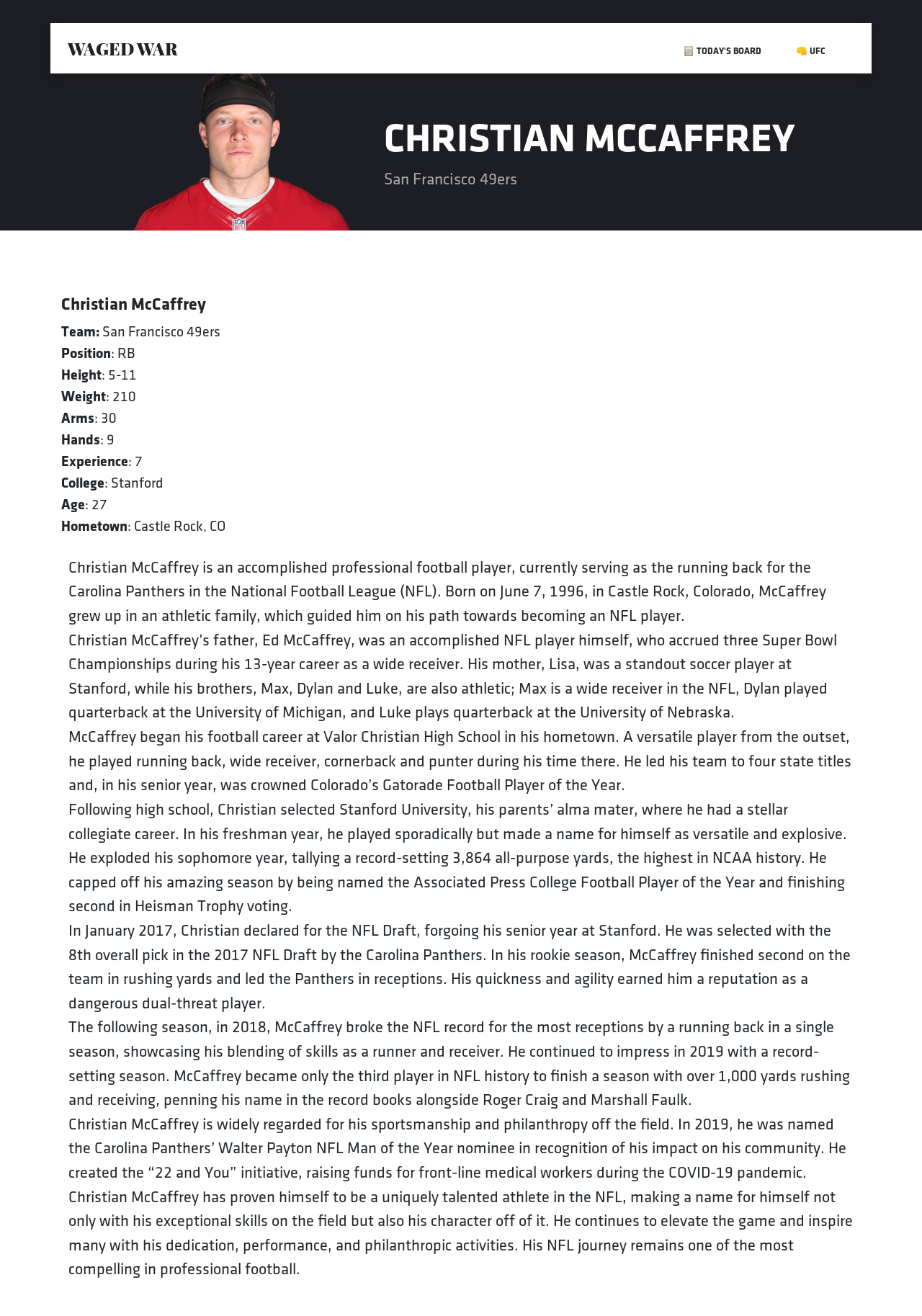Using the element description Logistics and storage, predict the bounding box coordinates for the UI element. Provide the coordinates in (top-left x, top-left y, bottom-right x, bottom-right y) format with values ranging from 0 to 1.

None